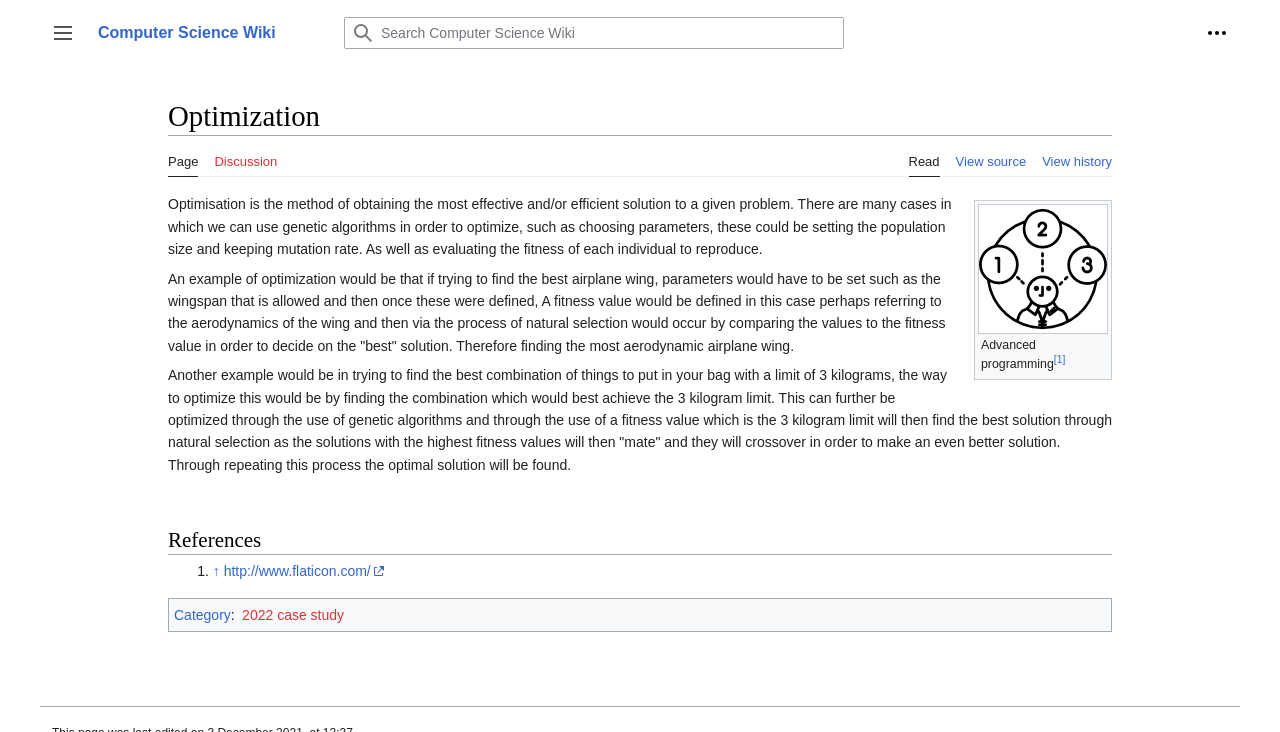Locate the UI element described by Computer Science Wiki in the provided webpage screenshot. Return the bounding box coordinates in the format (top-left x, top-left y, bottom-right x, bottom-right y), ensuring all values are between 0 and 1.

[0.077, 0.033, 0.25, 0.057]